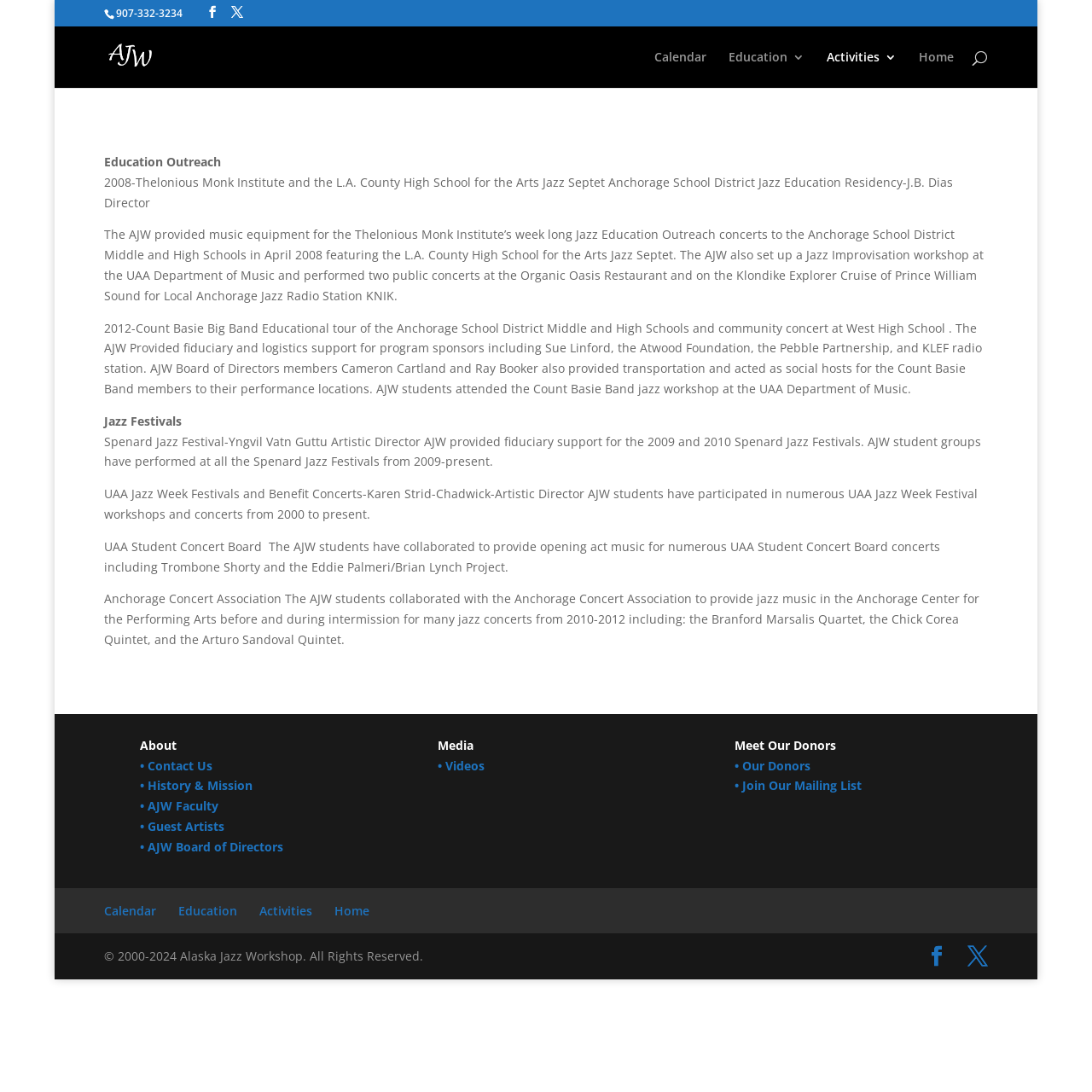Use one word or a short phrase to answer the question provided: 
What is the main topic of the article on this webpage?

Education Outreach